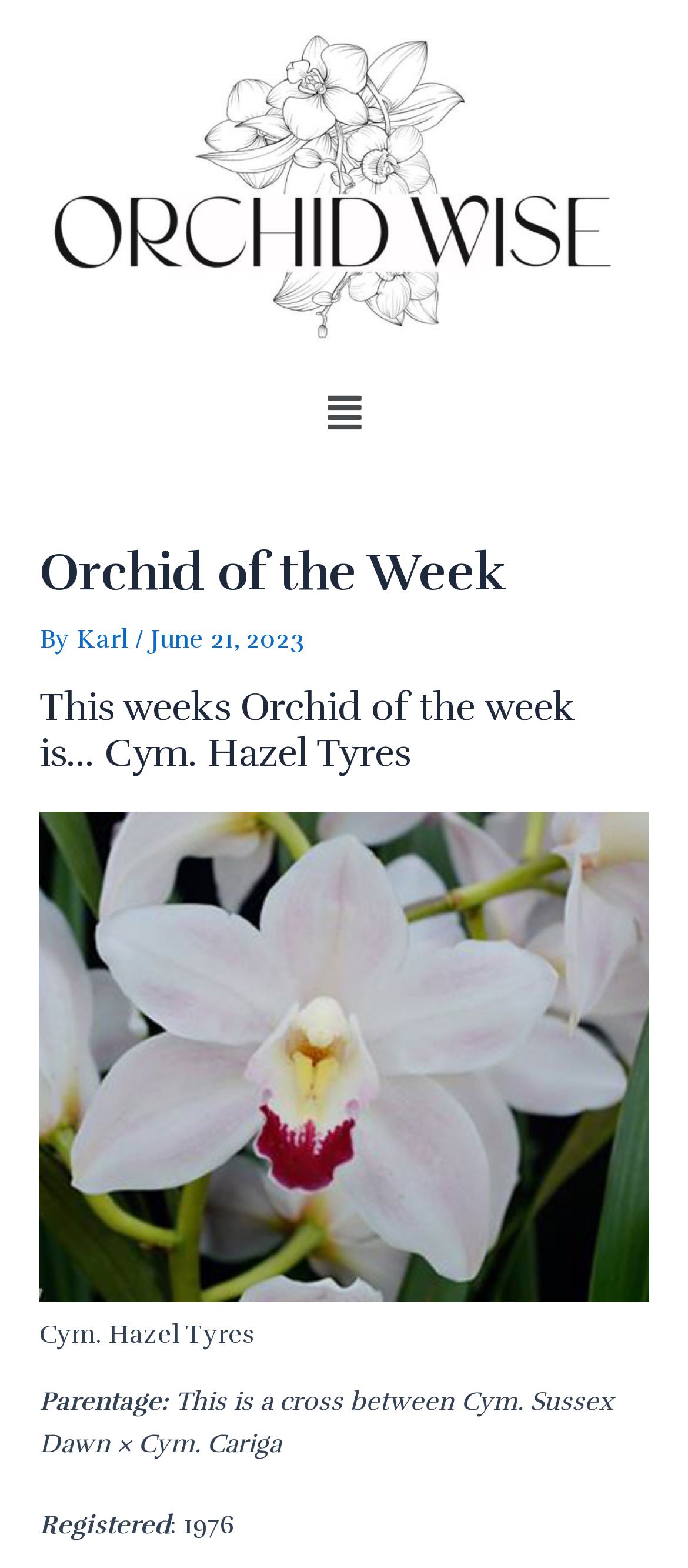What is the parentage of the featured orchid?
Carefully analyze the image and provide a detailed answer to the question.

I found the answer by looking at the text that says 'Parentage: This is a cross between Cym. Sussex Dawn × Cym. Cariga' which indicates the parentage of the featured orchid.